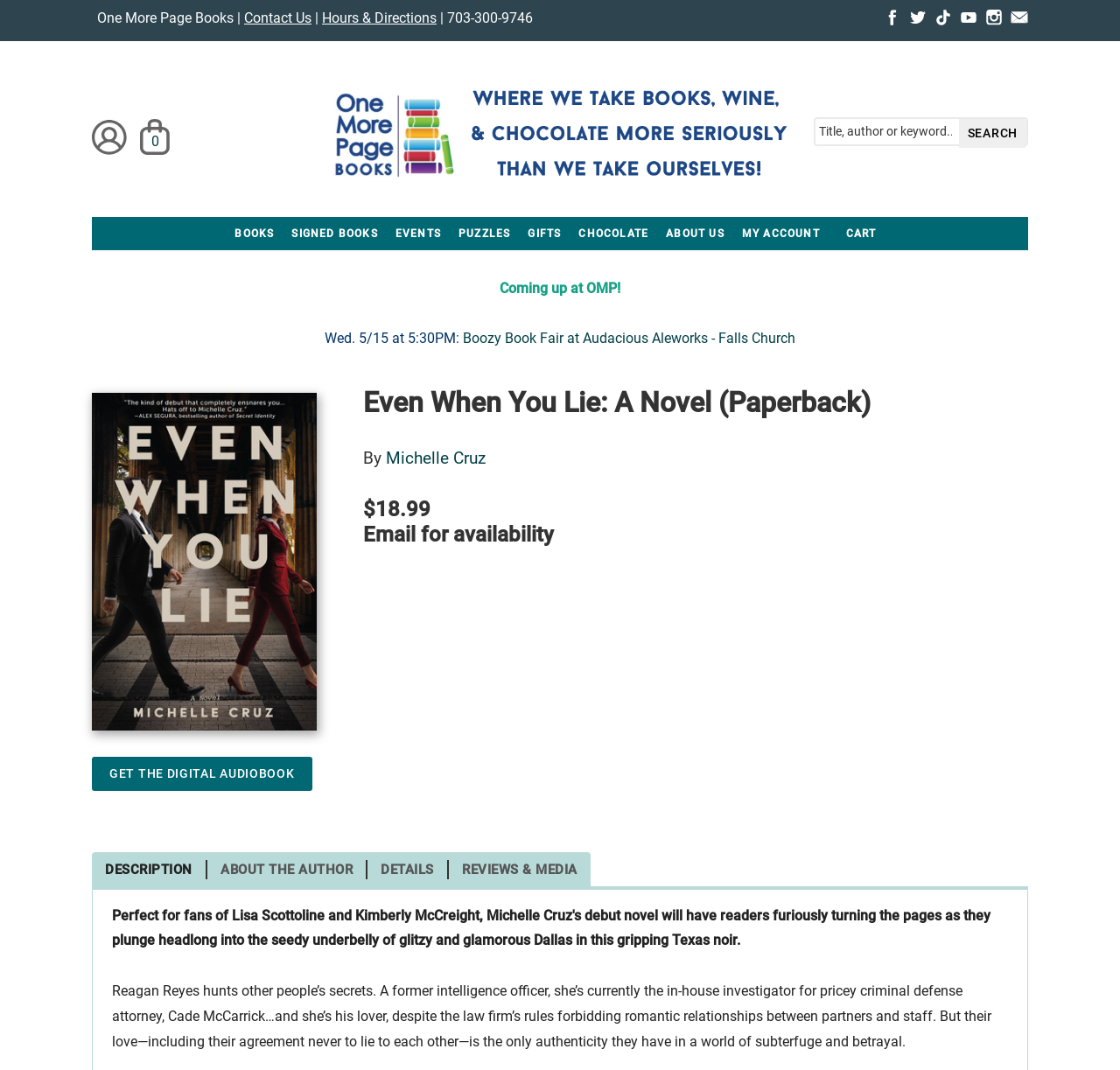Please answer the following question using a single word or phrase: 
What is the search form located?

Top right corner